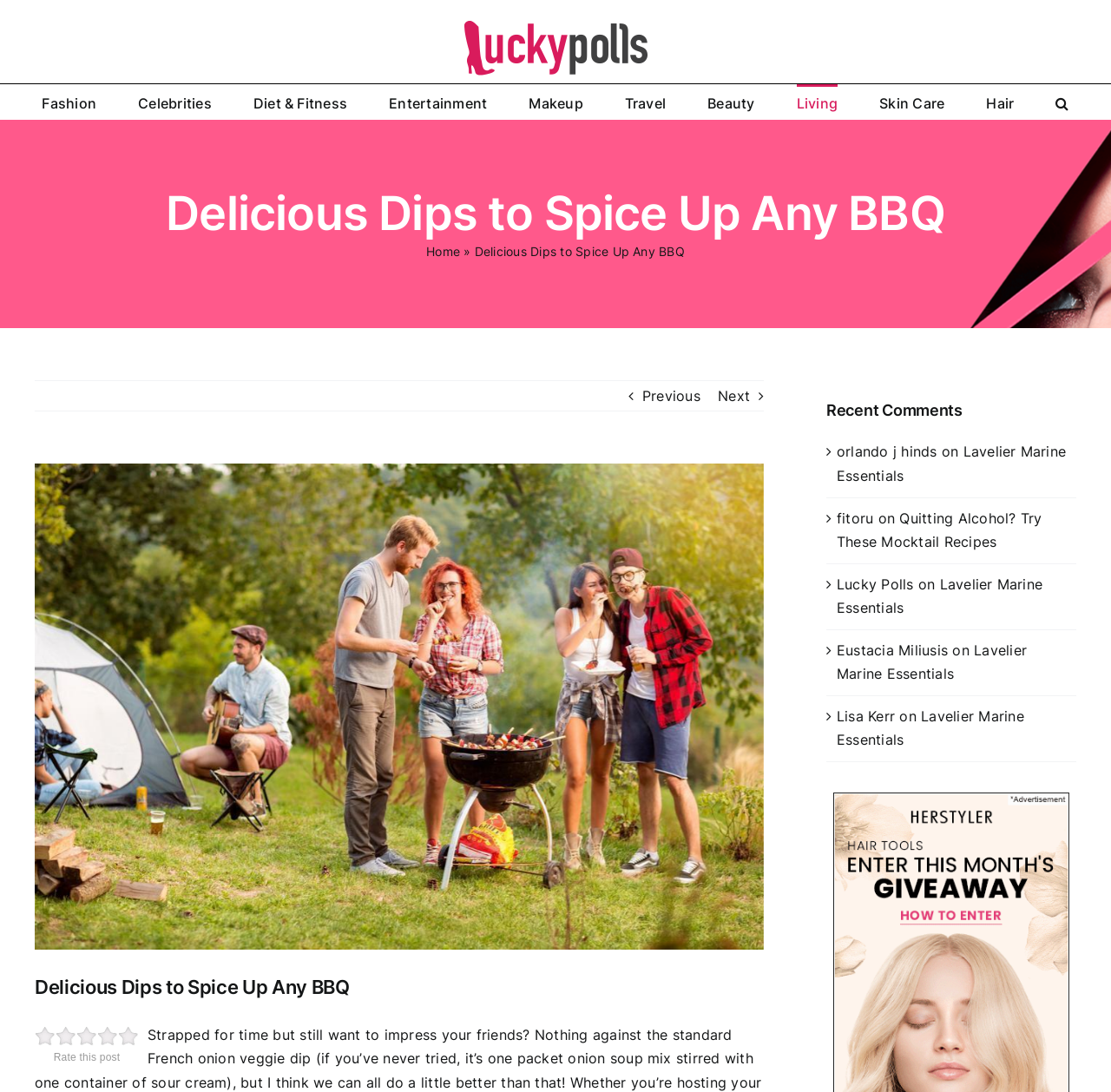From the element description: "Lavelier Marine Essentials", extract the bounding box coordinates of the UI element. The coordinates should be expressed as four float numbers between 0 and 1, in the order [left, top, right, bottom].

[0.753, 0.527, 0.938, 0.564]